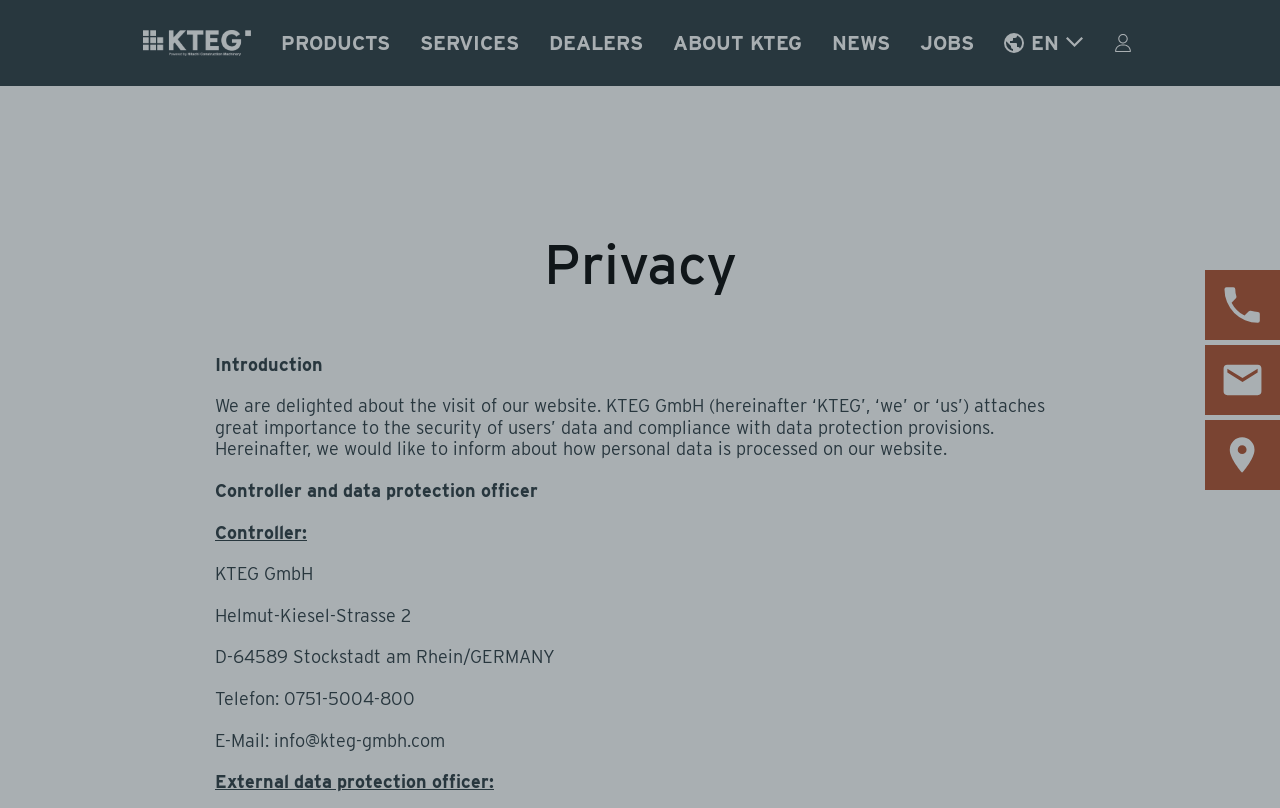Pinpoint the bounding box coordinates of the element to be clicked to execute the instruction: "Click on PRODUCTS".

[0.22, 0.041, 0.305, 0.066]